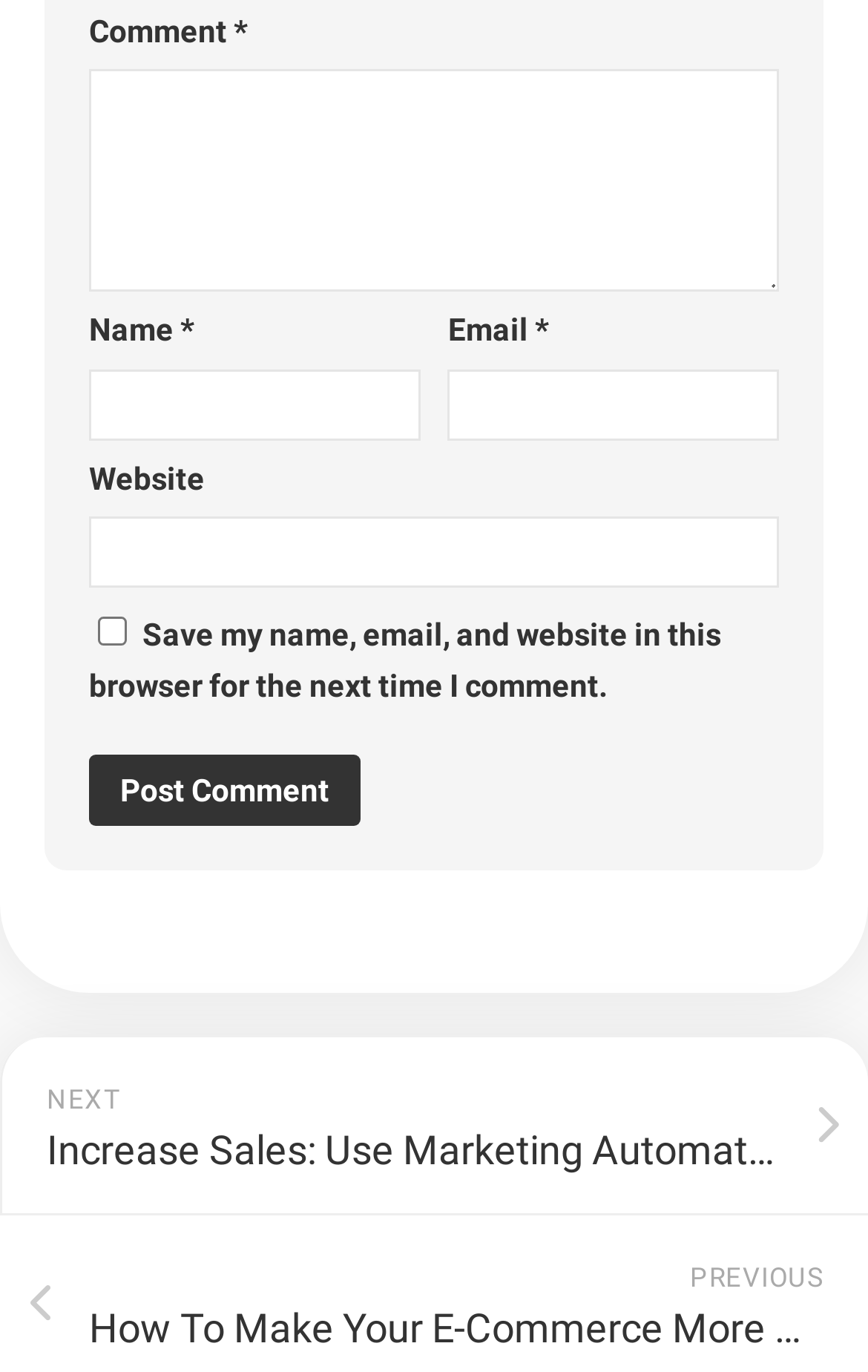What is the label of the first text box?
Please provide an in-depth and detailed response to the question.

The first text box is labeled as 'Comment' which is indicated by the StaticText element with the text 'Comment' and the textbox element with the description 'Comment *'.